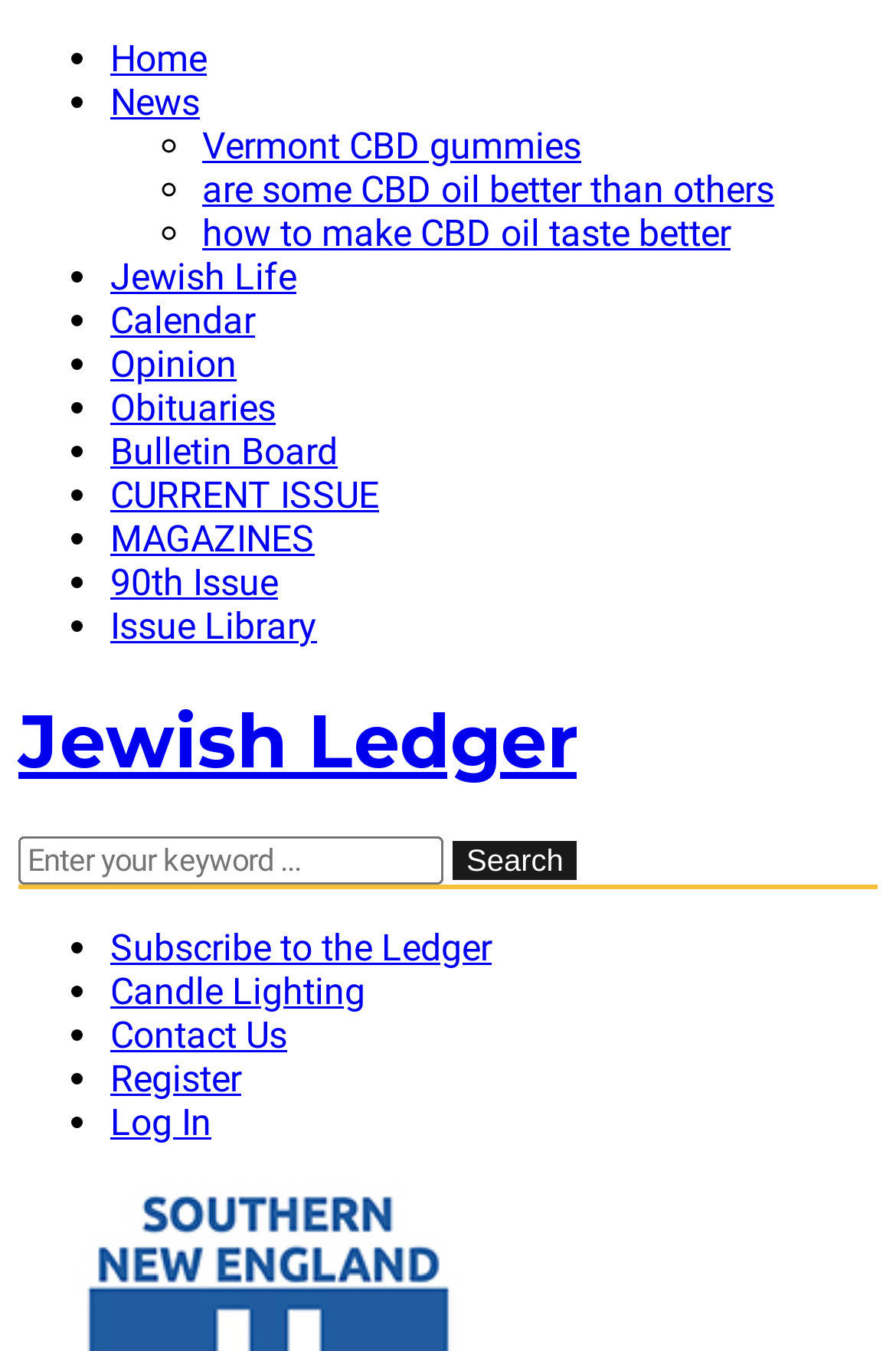Find the bounding box coordinates for the HTML element described as: "Subscribe to the Ledger". The coordinates should consist of four float values between 0 and 1, i.e., [left, top, right, bottom].

[0.123, 0.685, 0.549, 0.717]